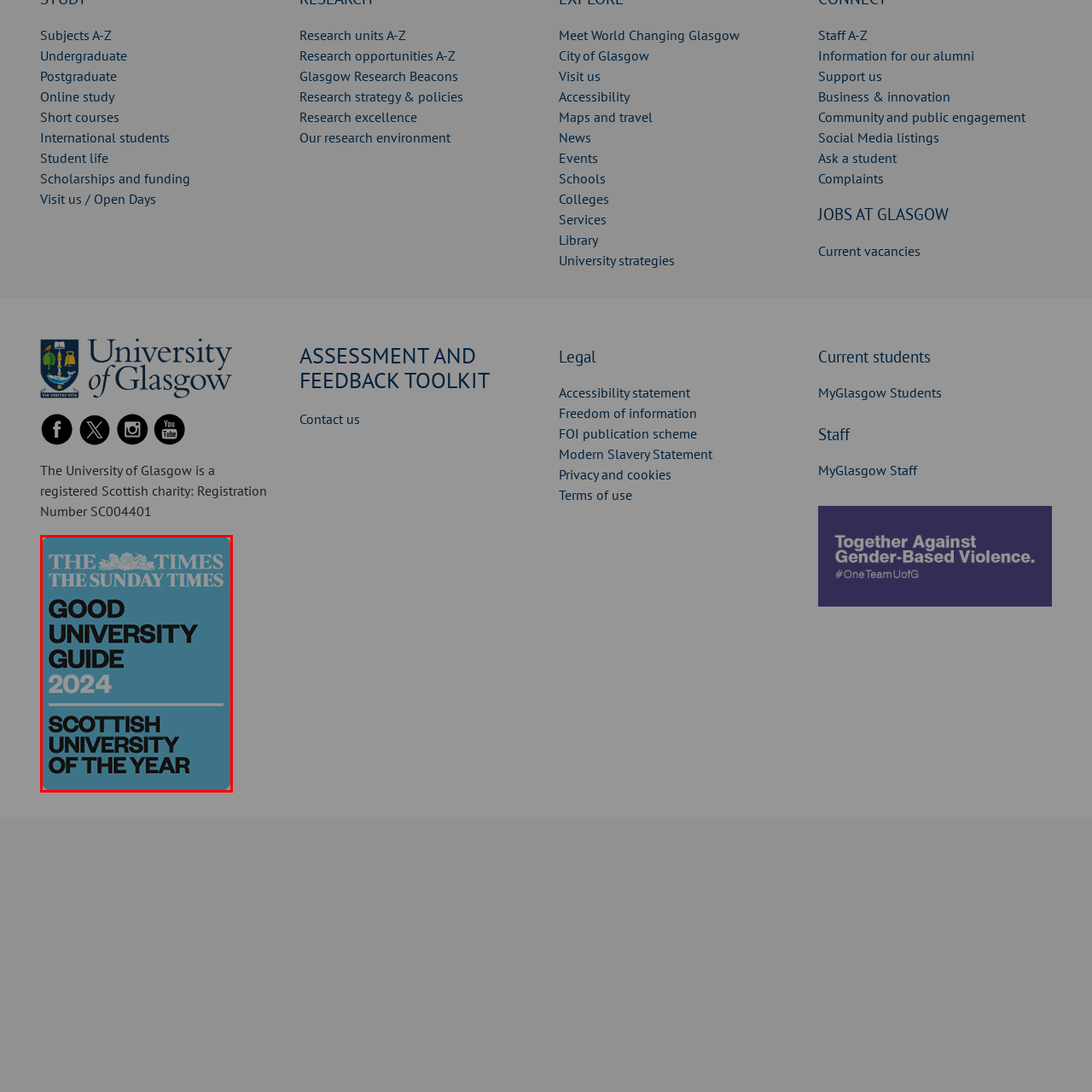Analyze the image highlighted by the red bounding box and give a one-word or phrase answer to the query: What is the institution recognized as?

Scottish University of the Year